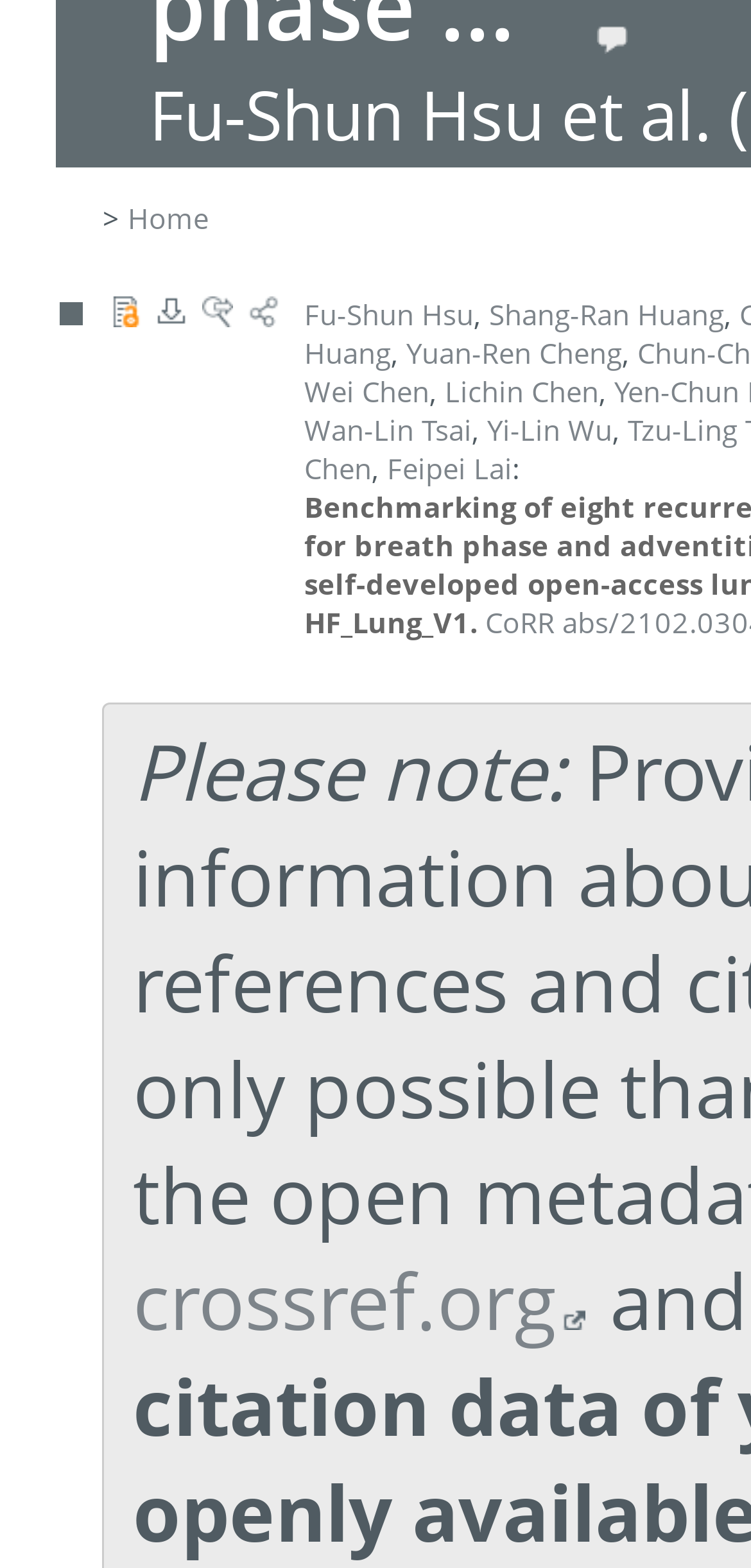Given the webpage screenshot, identify the bounding box of the UI element that matches this description: "Jack Hsiao".

[0.405, 0.251, 0.626, 0.275]